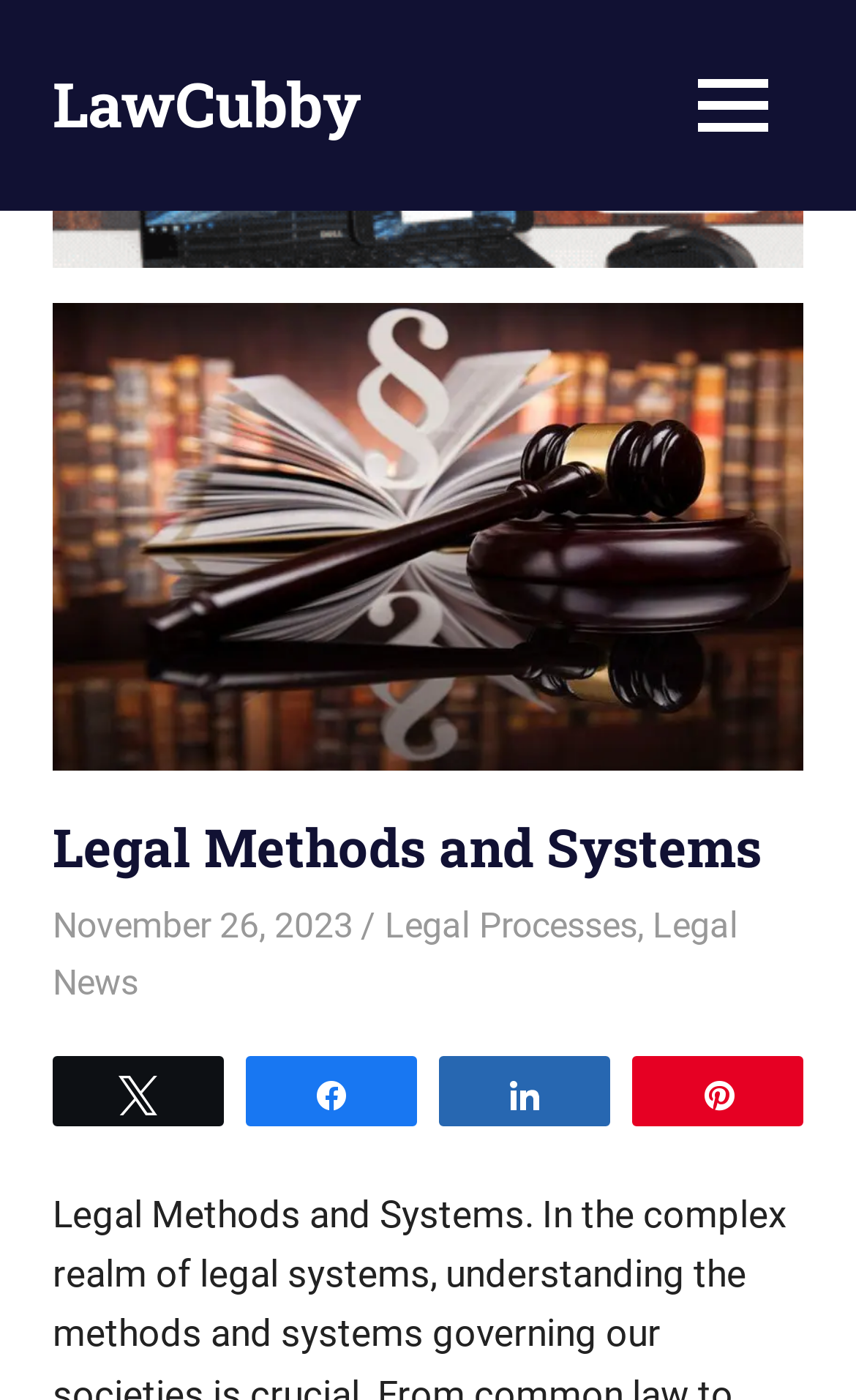Kindly determine the bounding box coordinates of the area that needs to be clicked to fulfill this instruction: "Open the MENU".

[0.774, 0.025, 0.938, 0.125]